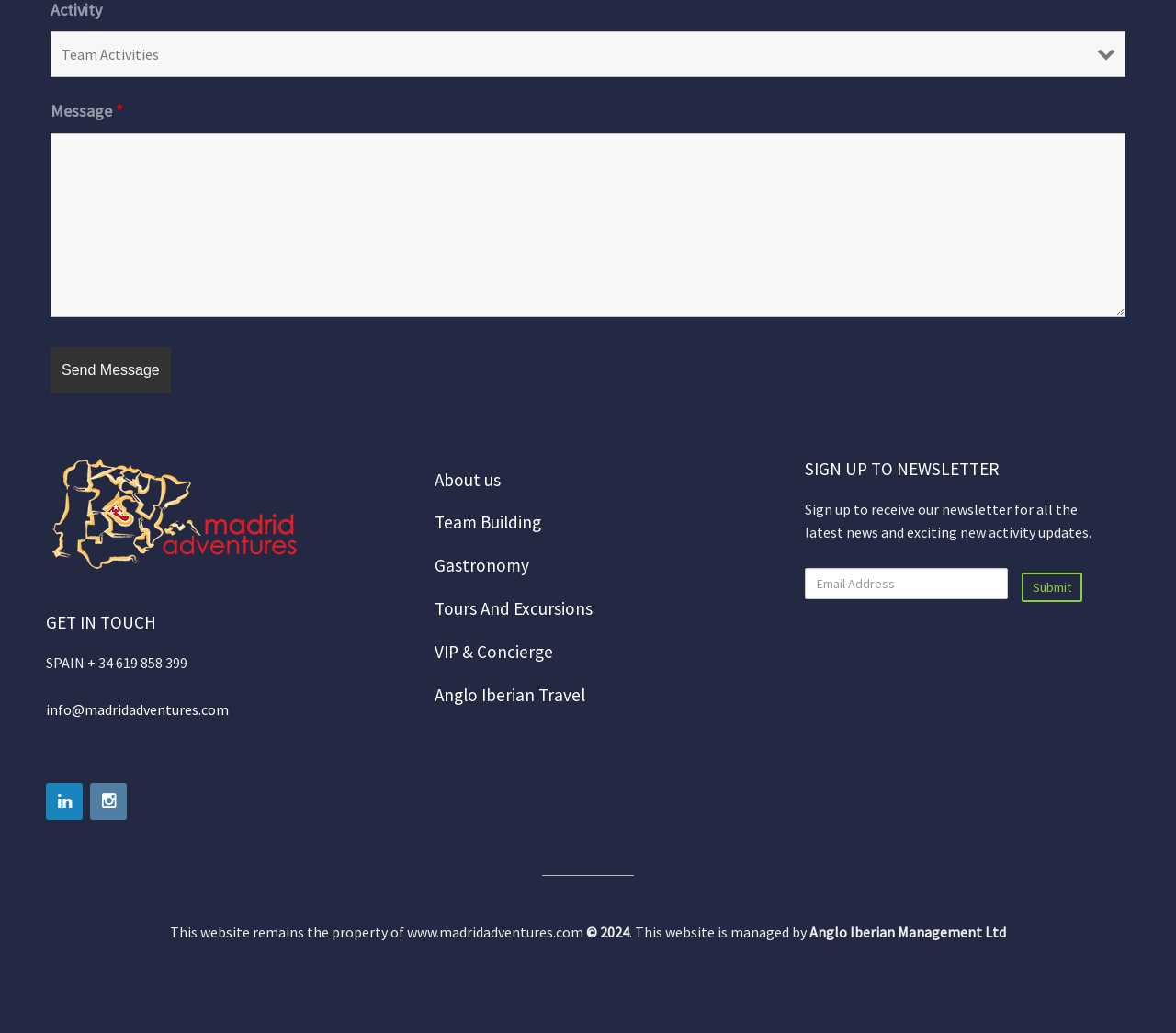Identify the bounding box coordinates of the clickable section necessary to follow the following instruction: "Select an activity". The coordinates should be presented as four float numbers from 0 to 1, i.e., [left, top, right, bottom].

[0.043, 0.031, 0.957, 0.075]